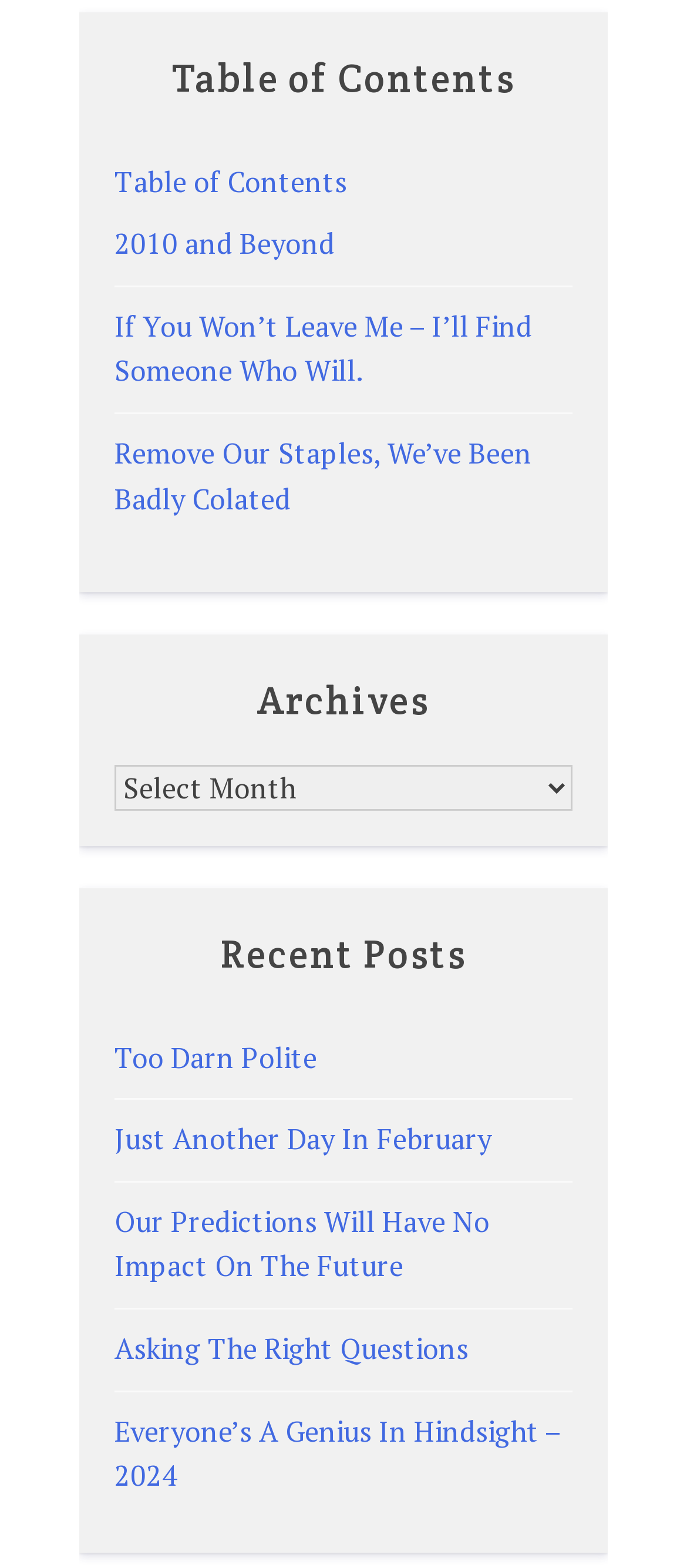Please provide a one-word or phrase answer to the question: 
What is the title of the first section?

Table of Contents